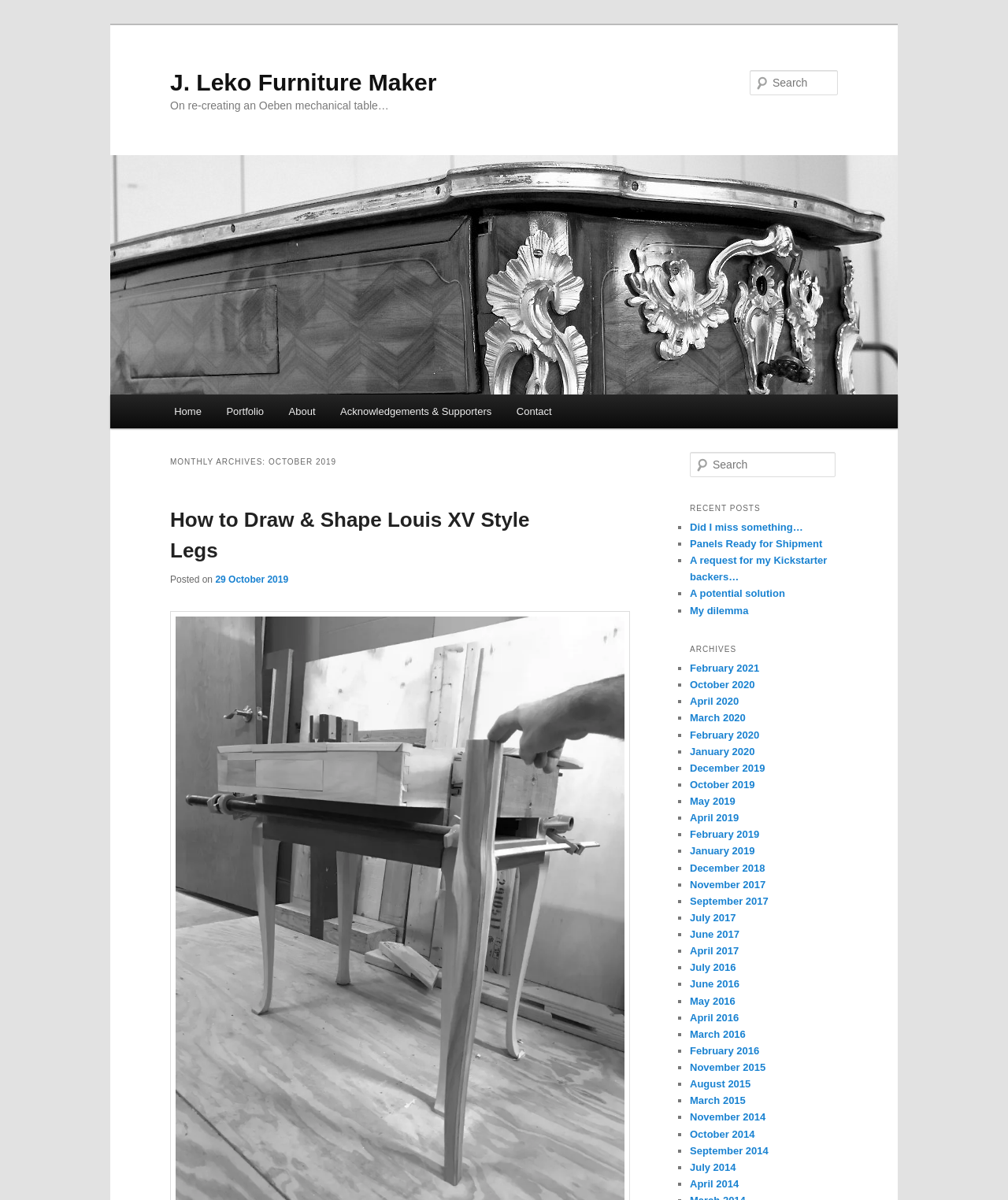Using the details in the image, give a detailed response to the question below:
What is the purpose of the textbox with the label 'Search'?

The purpose of the textbox with the label 'Search' is to allow users to search the website for specific content. This can be inferred from the label 'Search' and the fact that it is a textbox, which is a common UI element used for searching.